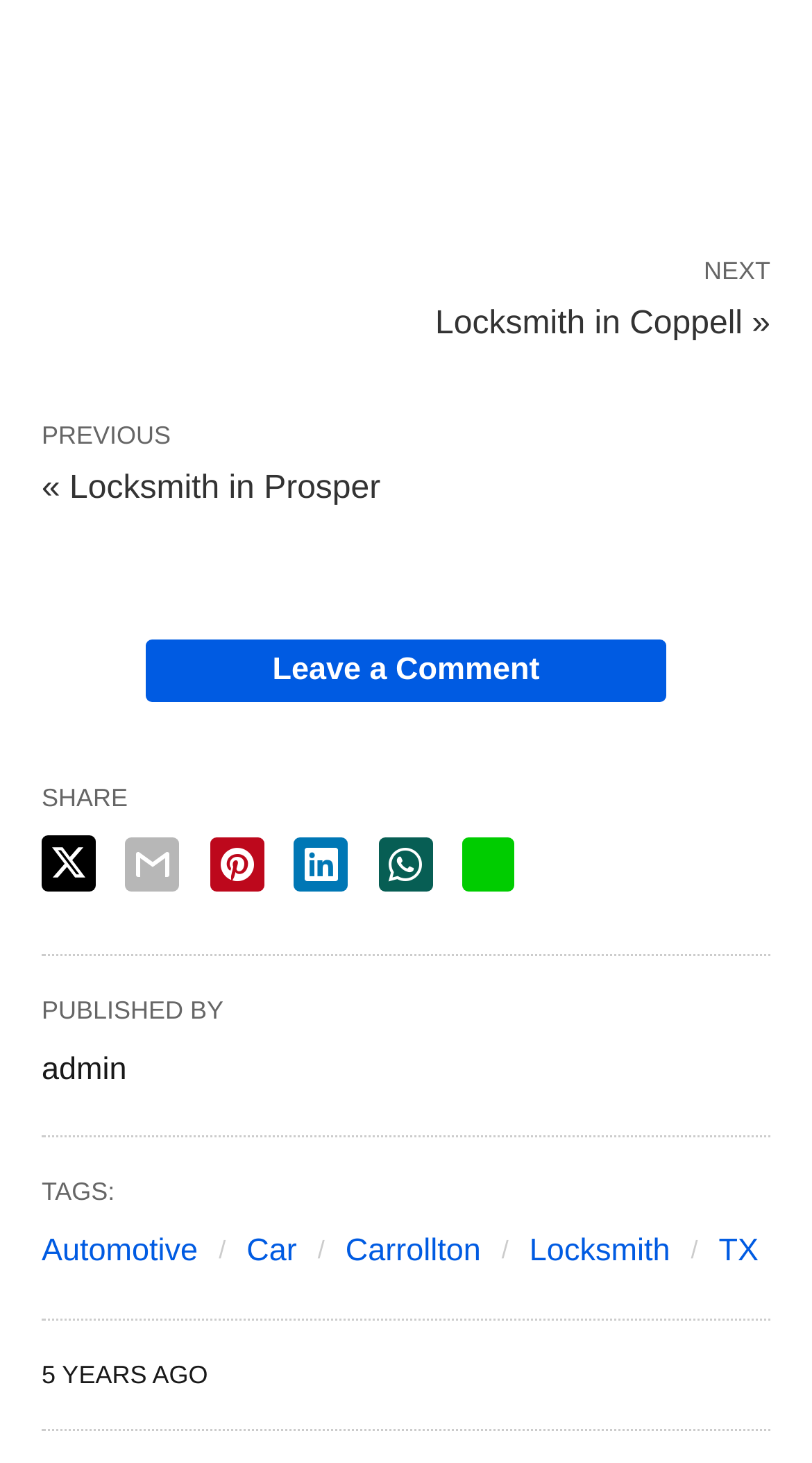Pinpoint the bounding box coordinates of the element that must be clicked to accomplish the following instruction: "Click on NEXT Locksmith in Coppell". The coordinates should be in the format of four float numbers between 0 and 1, i.e., [left, top, right, bottom].

[0.536, 0.204, 0.949, 0.239]